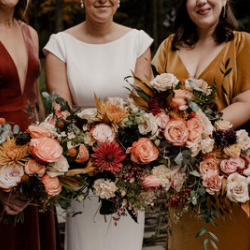Produce a meticulous caption for the image.

In this beautiful scene captured during the Willow Wood Family Session in New Jersey, three women stand together, showcasing vibrant floral arrangements. The bride, wearing an elegant white gown, is flanked by two bridesmaids, one dressed in a deep red dress and the other in a warm gold ensemble. Each of them holds a lush bouquet filled with an array of flowers in varying shades of pink, orange, and burgundy, accented with greenery. The warm autumnal backdrop adds to the intimate and joyful atmosphere of this special family moment, highlighting the beauty of loved ones coming together to celebrate.